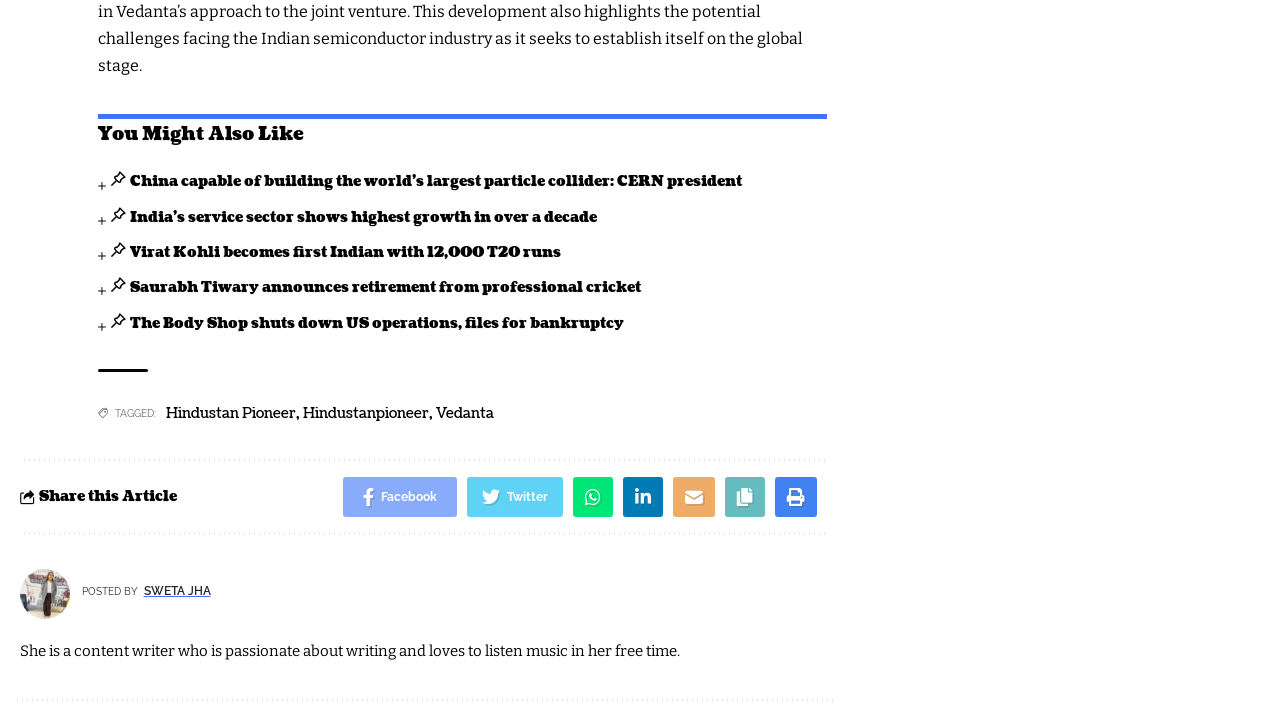Predict the bounding box for the UI component with the following description: "parent_node: POSTED BY SWETA JHA".

[0.016, 0.798, 0.055, 0.868]